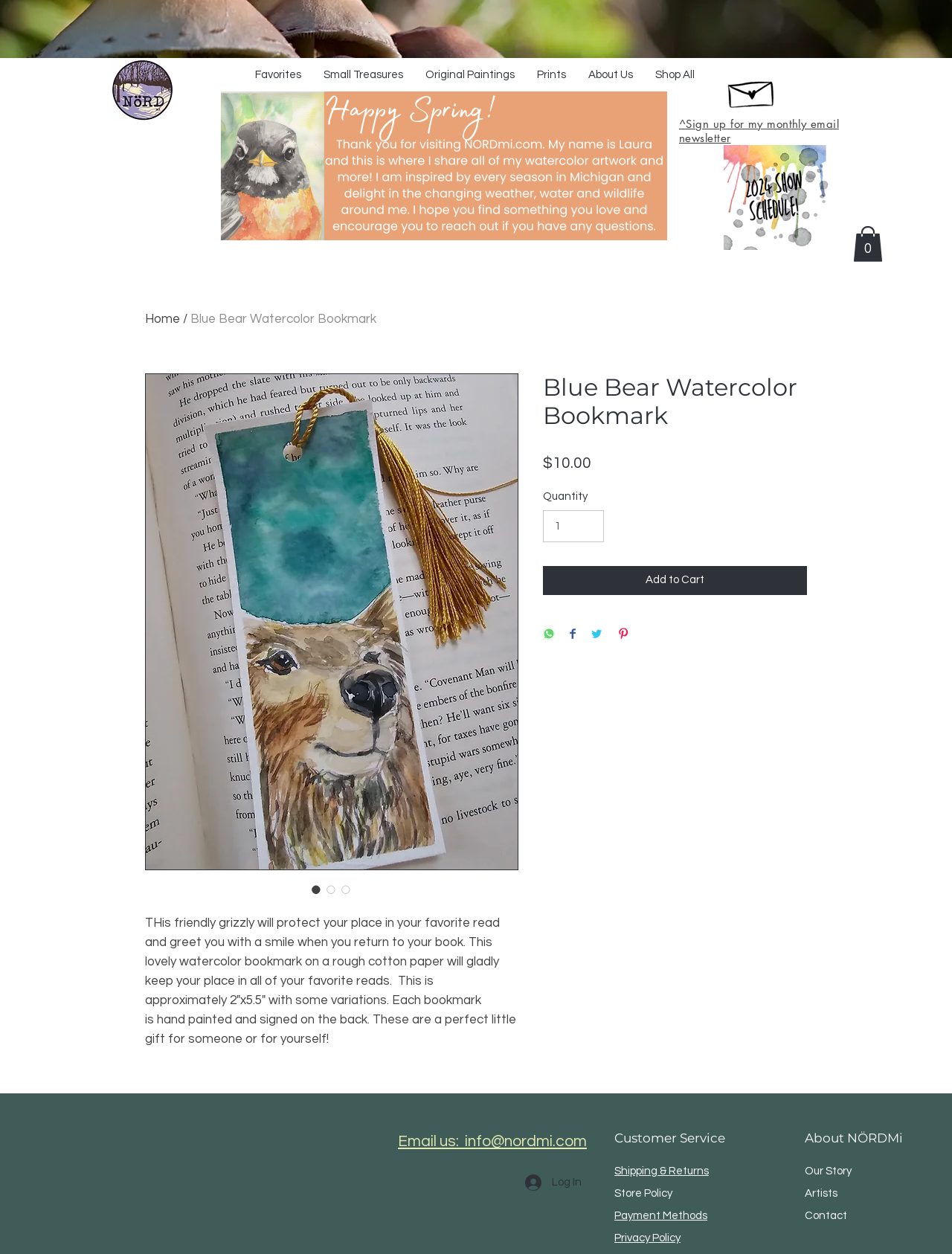Answer the following in one word or a short phrase: 
What is the name of the artist who created the Blue Bear Watercolor Bookmark?

Not specified